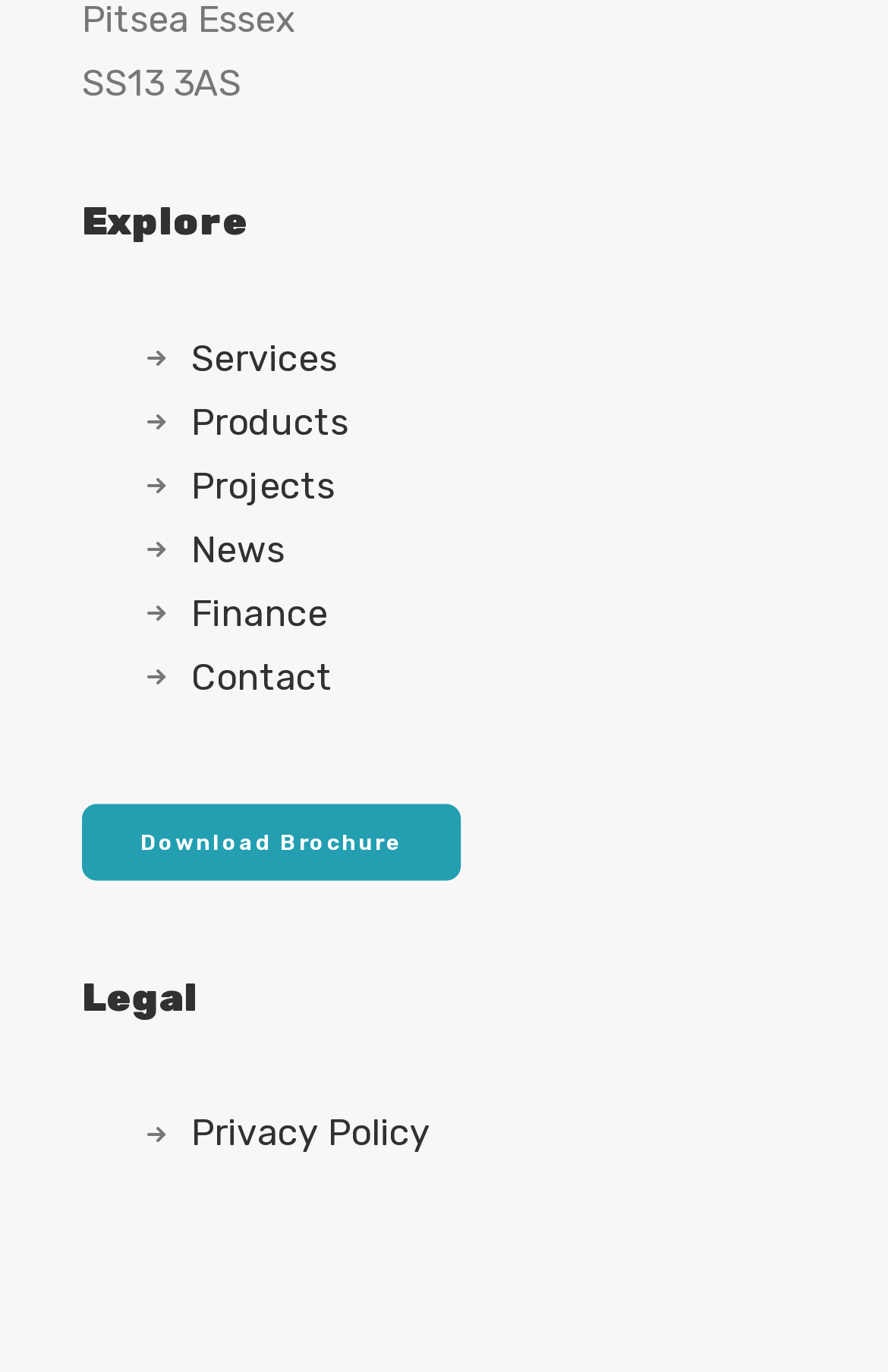What is the postcode displayed on the webpage?
Refer to the image and provide a detailed answer to the question.

The postcode 'SS13 3AS' is displayed at the top of the webpage, which suggests that the website might be related to a specific location or organization.